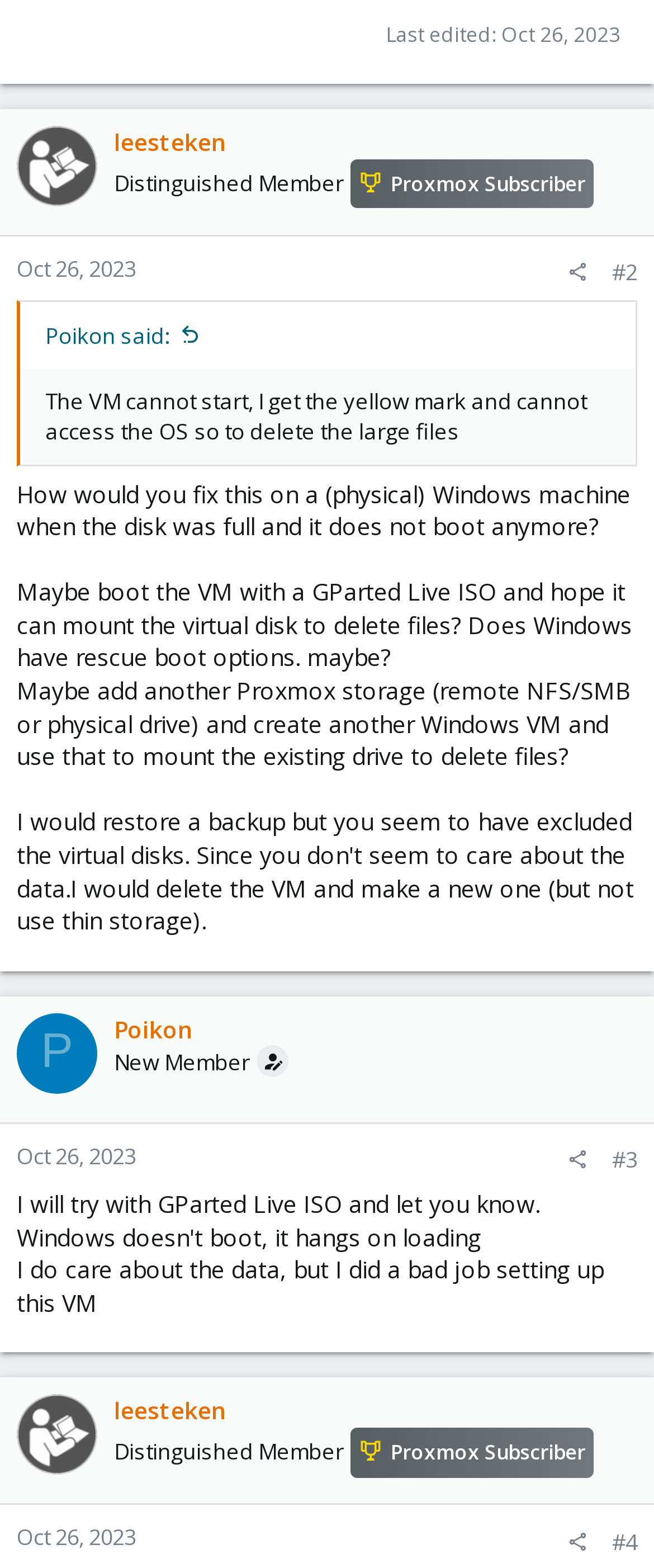Determine the bounding box coordinates of the area to click in order to meet this instruction: "Click on the username 'leesteken'".

[0.026, 0.08, 0.149, 0.132]